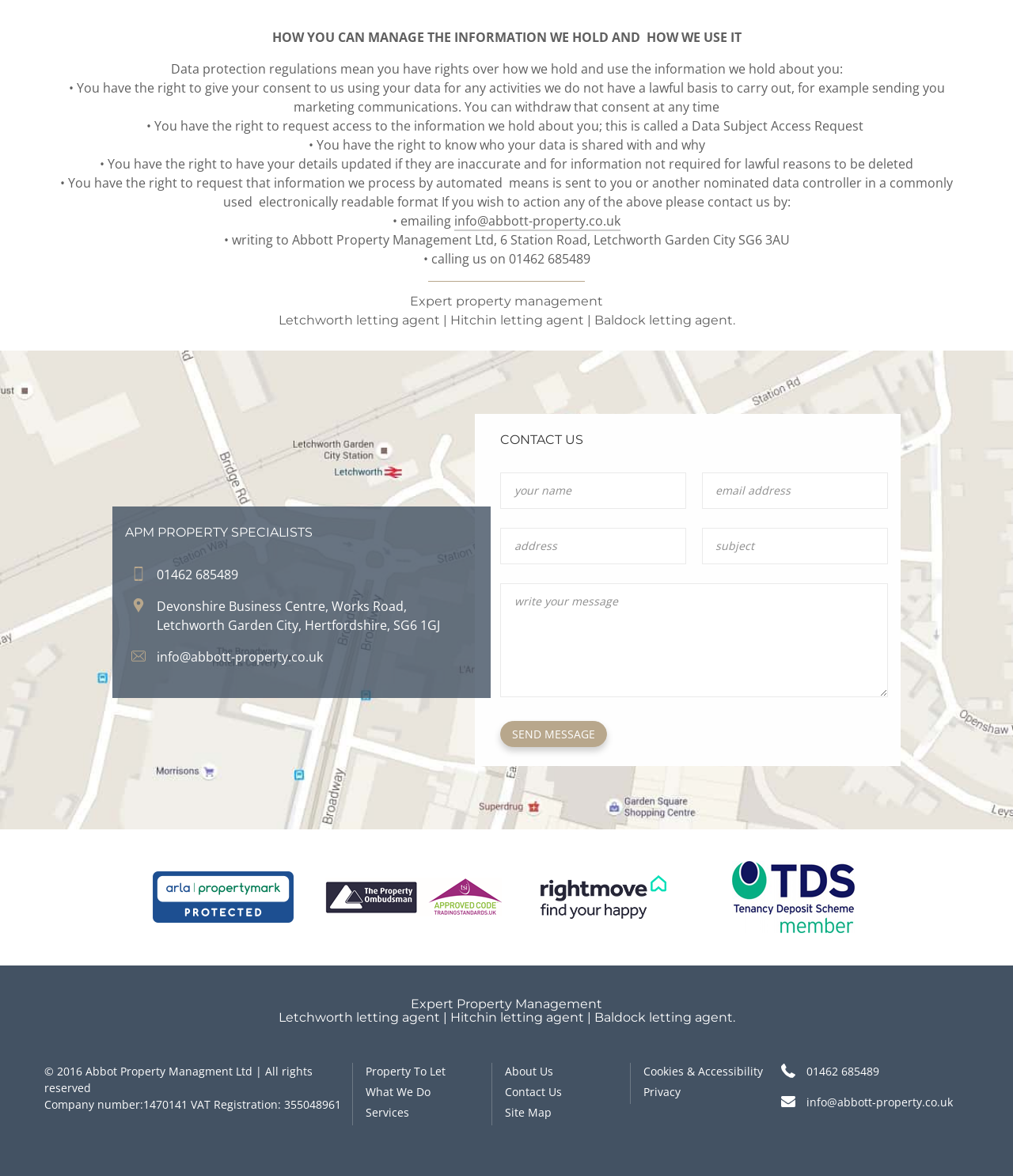Given the description of a UI element: "disease modelling", identify the bounding box coordinates of the matching element in the webpage screenshot.

None